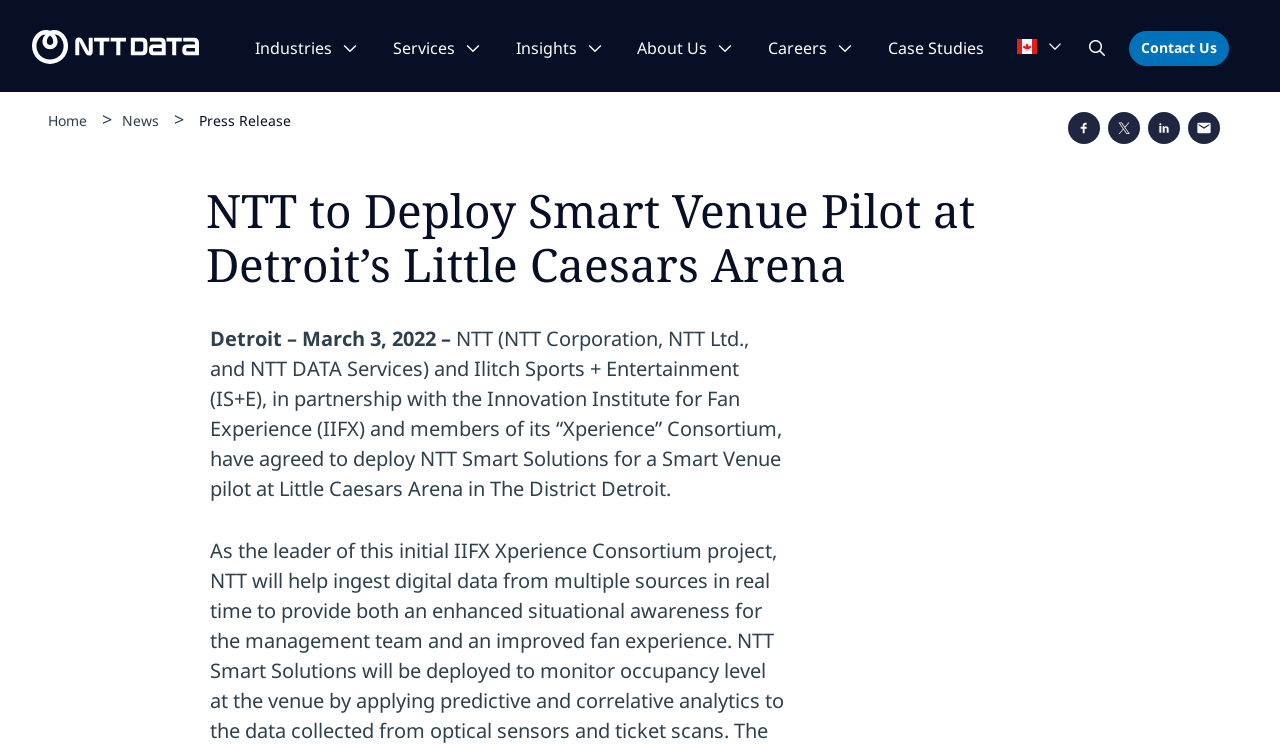Give a one-word or one-phrase response to the question: 
How many social media sharing buttons are present on the webpage?

4